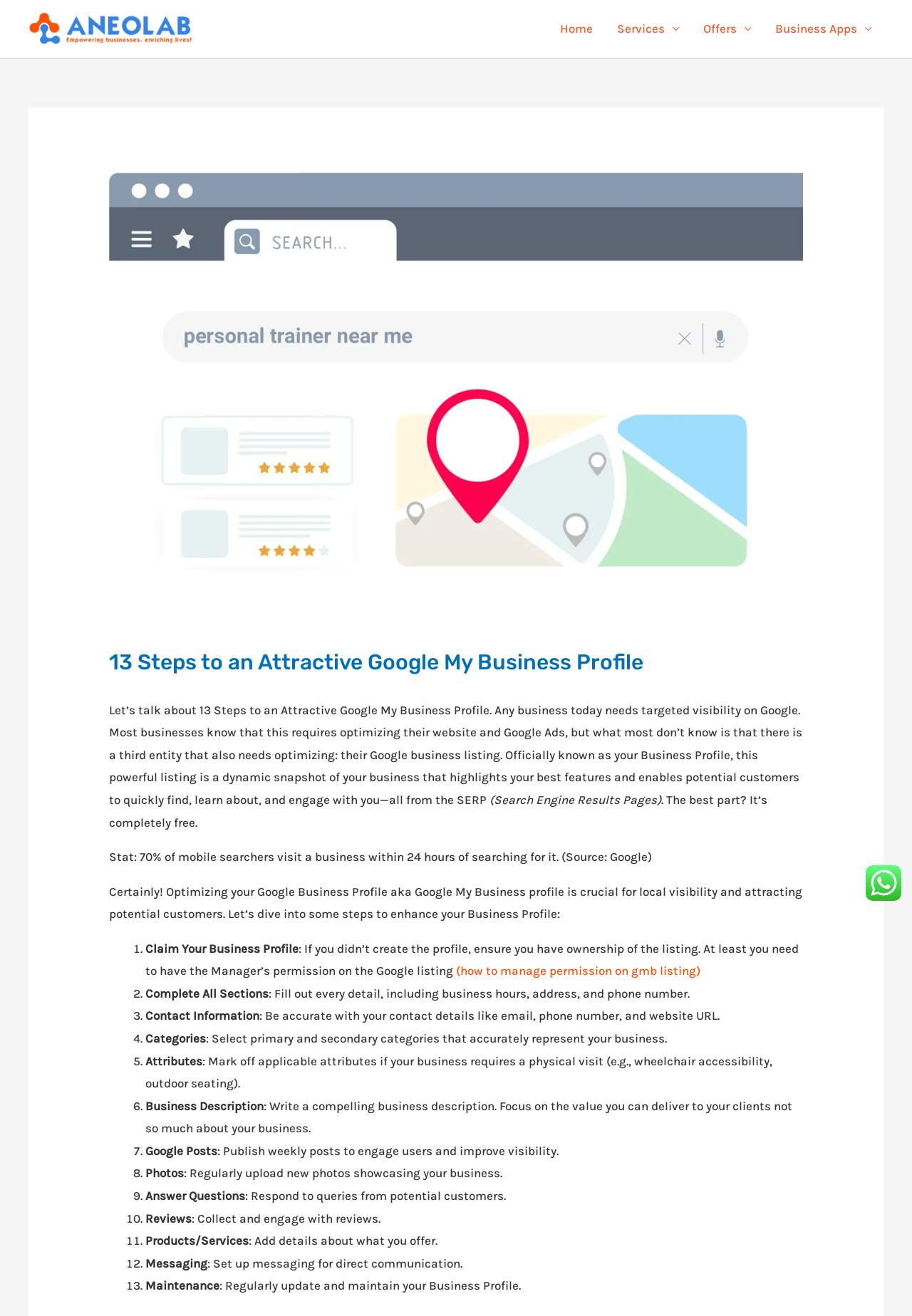For the given element description alt="Aneolab Digital Agency", determine the bounding box coordinates of the UI element. The coordinates should follow the format (top-left x, top-left y, bottom-right x, bottom-right y) and be within the range of 0 to 1.

[0.031, 0.015, 0.211, 0.026]